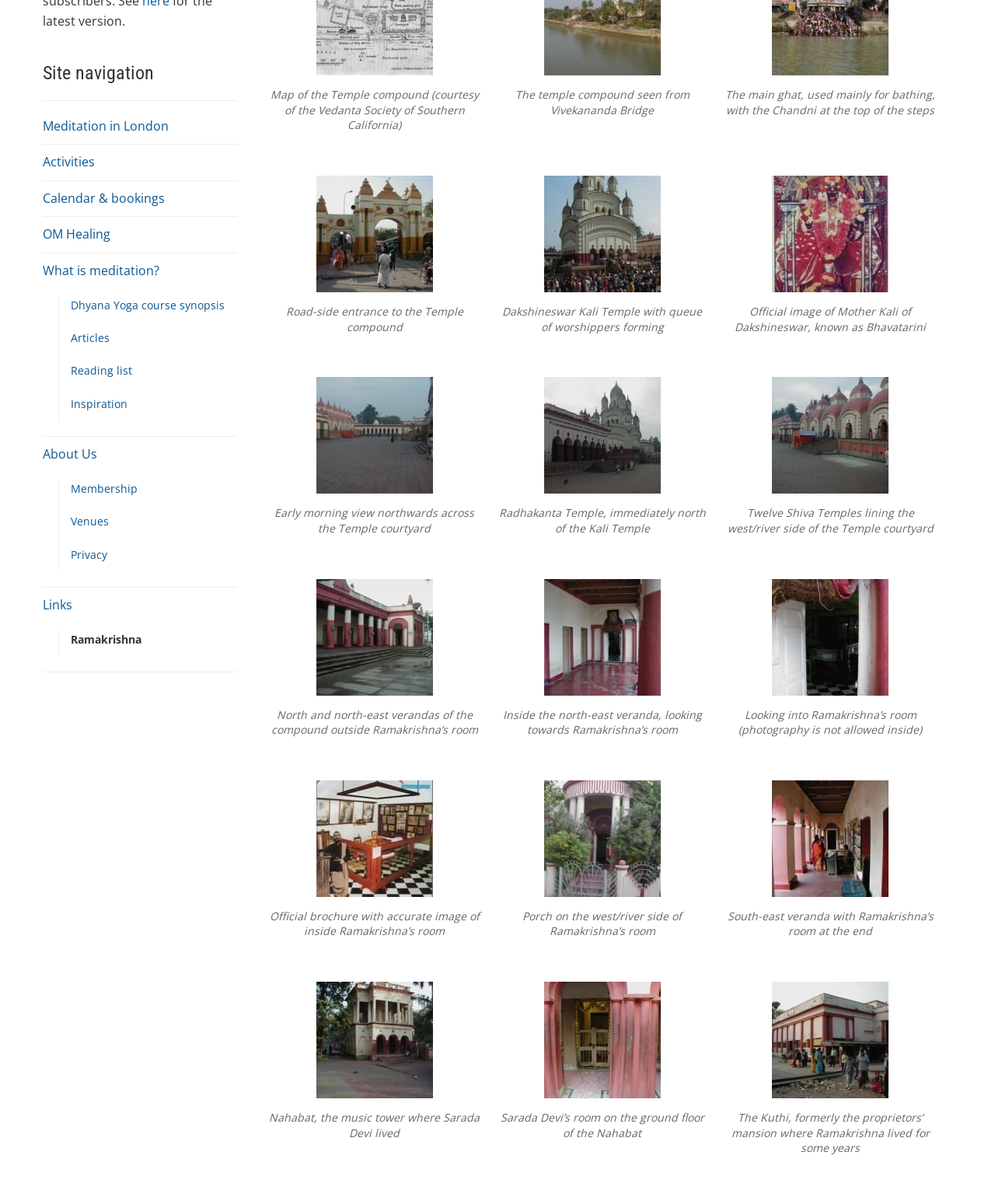Bounding box coordinates are specified in the format (top-left x, top-left y, bottom-right x, bottom-right y). All values are floating point numbers bounded between 0 and 1. Please provide the bounding box coordinate of the region this sentence describes: aria-describedby="gallery-1-275"

[0.547, 0.353, 0.664, 0.368]